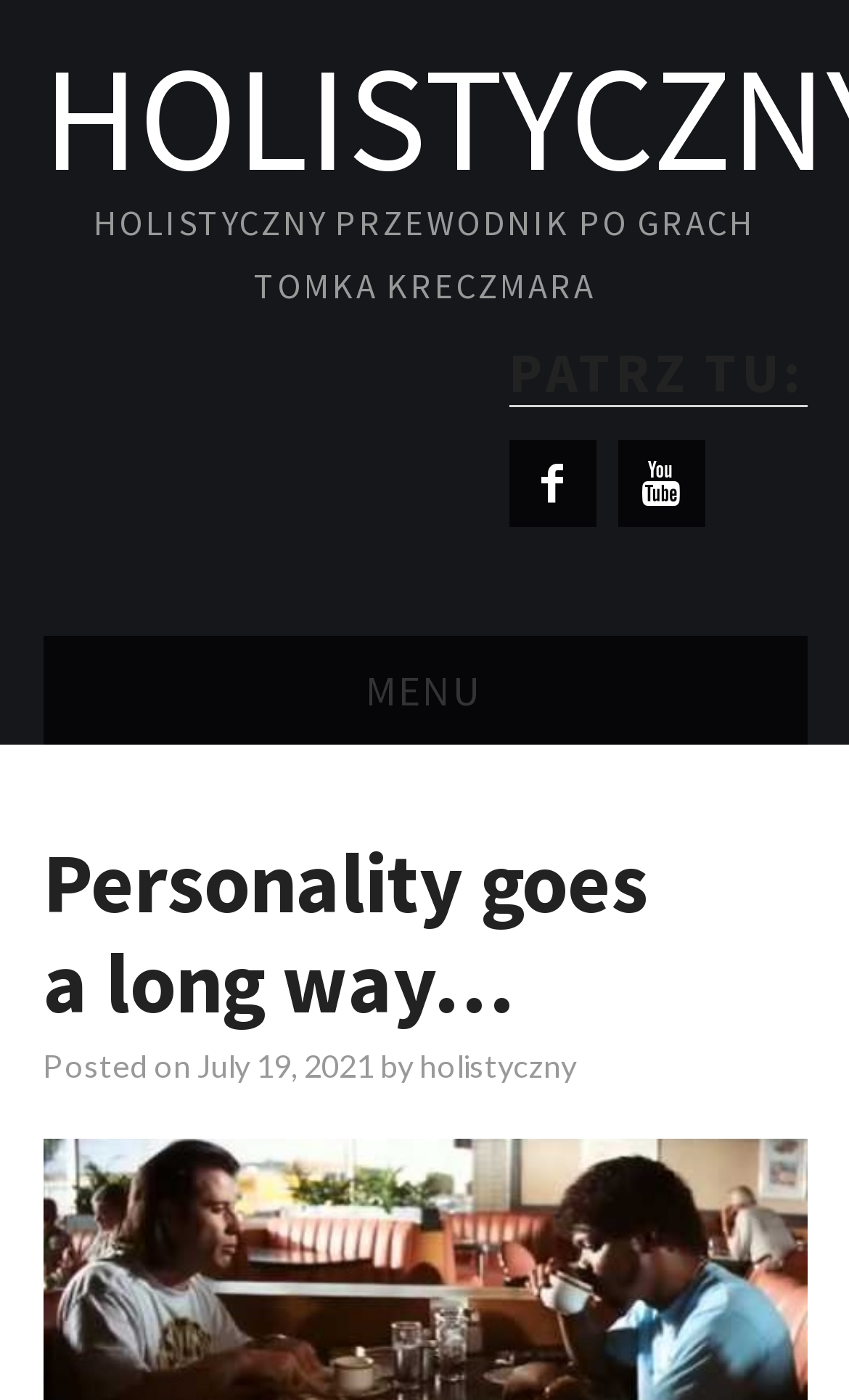Identify the bounding box coordinates of the area that should be clicked in order to complete the given instruction: "Click on the MENU link". The bounding box coordinates should be four float numbers between 0 and 1, i.e., [left, top, right, bottom].

[0.05, 0.455, 0.95, 0.532]